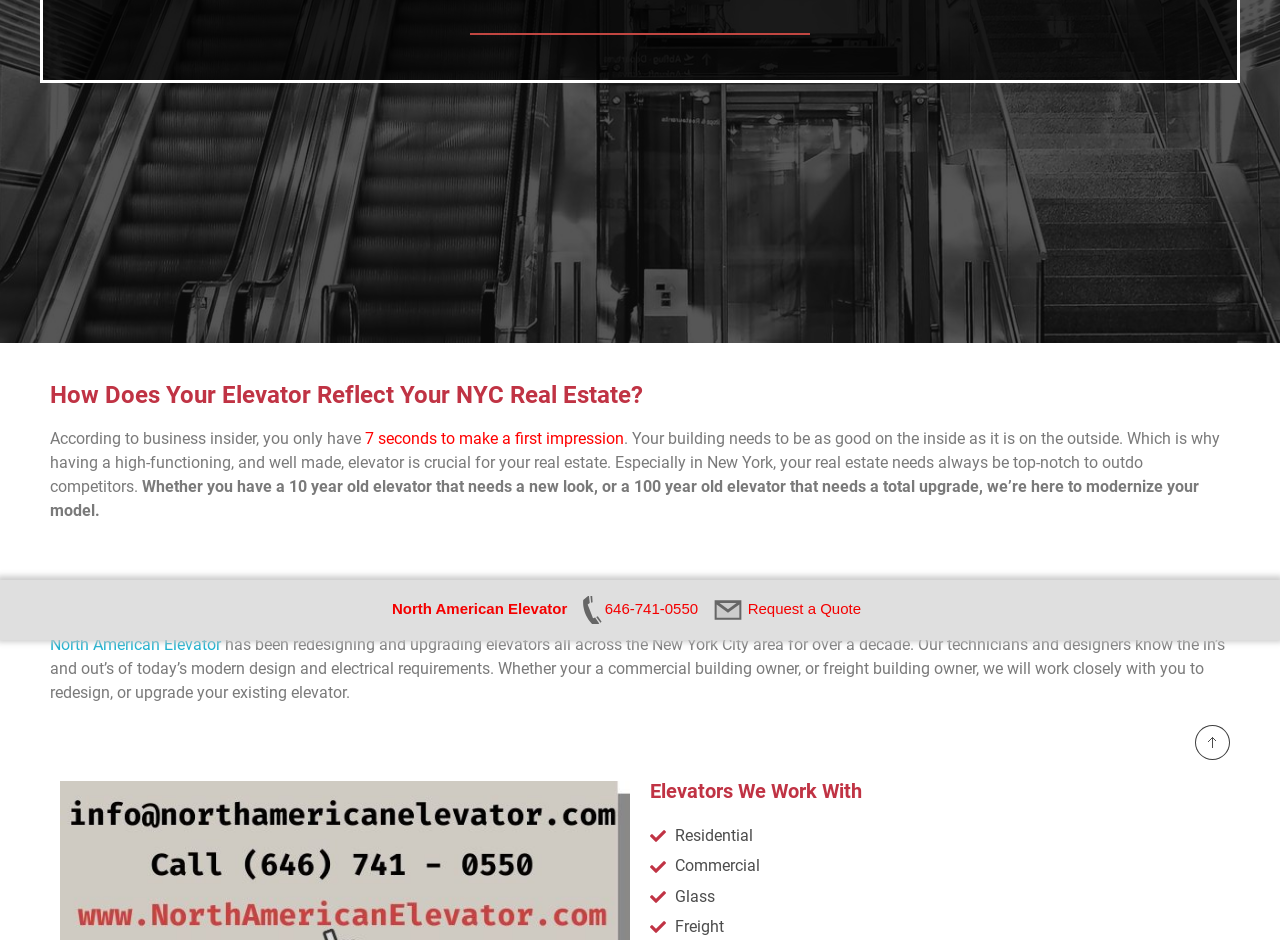Bounding box coordinates are to be given in the format (top-left x, top-left y, bottom-right x, bottom-right y). All values must be floating point numbers between 0 and 1. Provide the bounding box coordinate for the UI element described as: 646-741-0550

[0.449, 0.638, 0.545, 0.656]